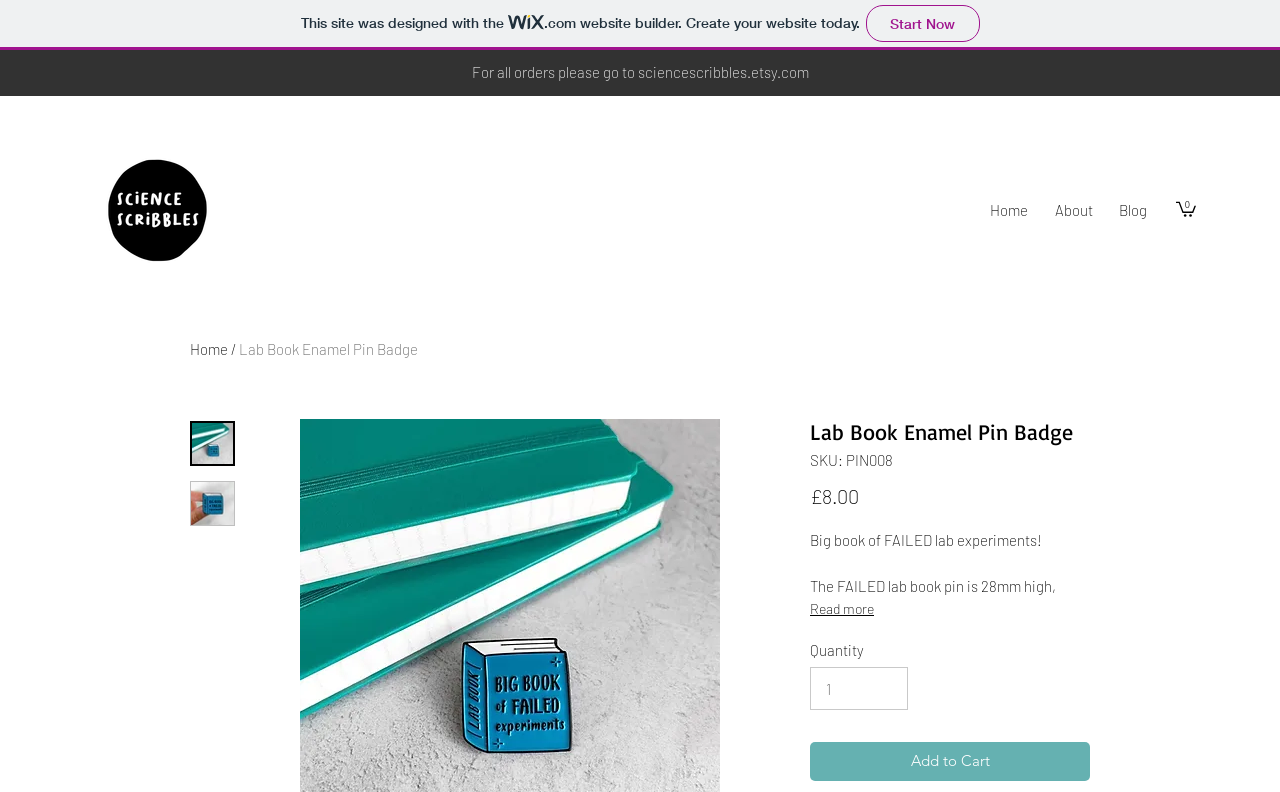Bounding box coordinates are specified in the format (top-left x, top-left y, bottom-right x, bottom-right y). All values are floating point numbers bounded between 0 and 1. Please provide the bounding box coordinate of the region this sentence describes: Read more

[0.633, 0.756, 0.852, 0.784]